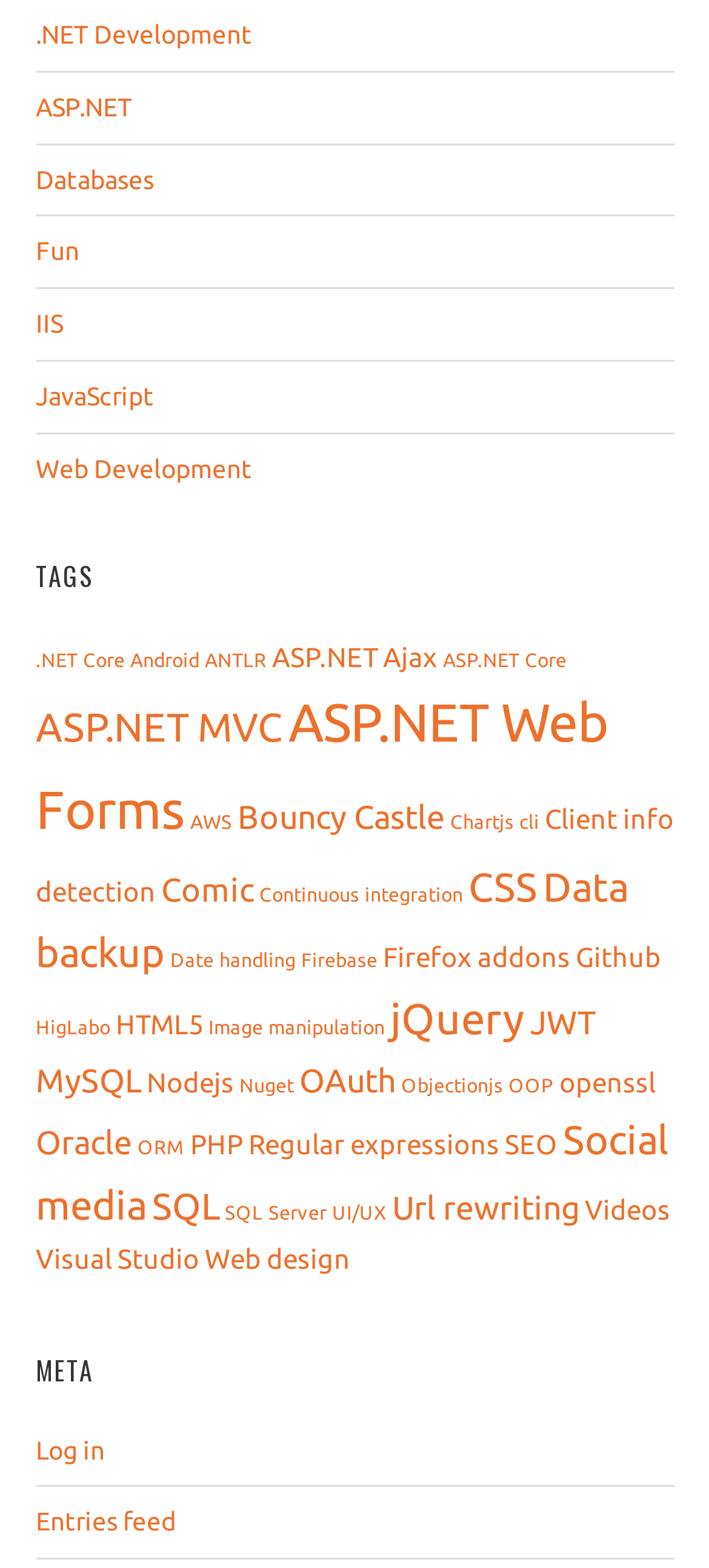Provide your answer to the question using just one word or phrase: What is the category of '.NET Core'?

TAGS